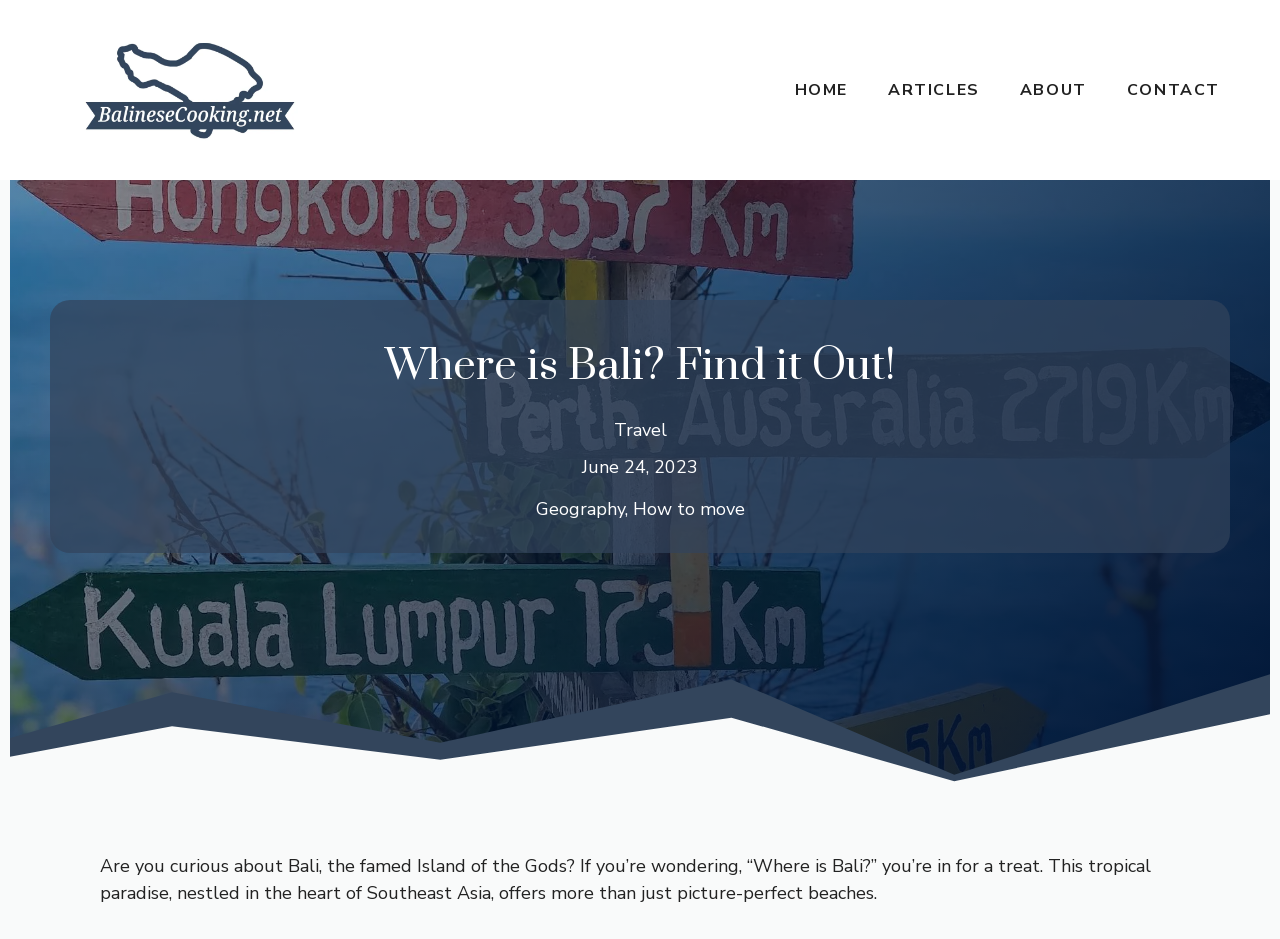Find the bounding box of the UI element described as follows: "Contact".

None